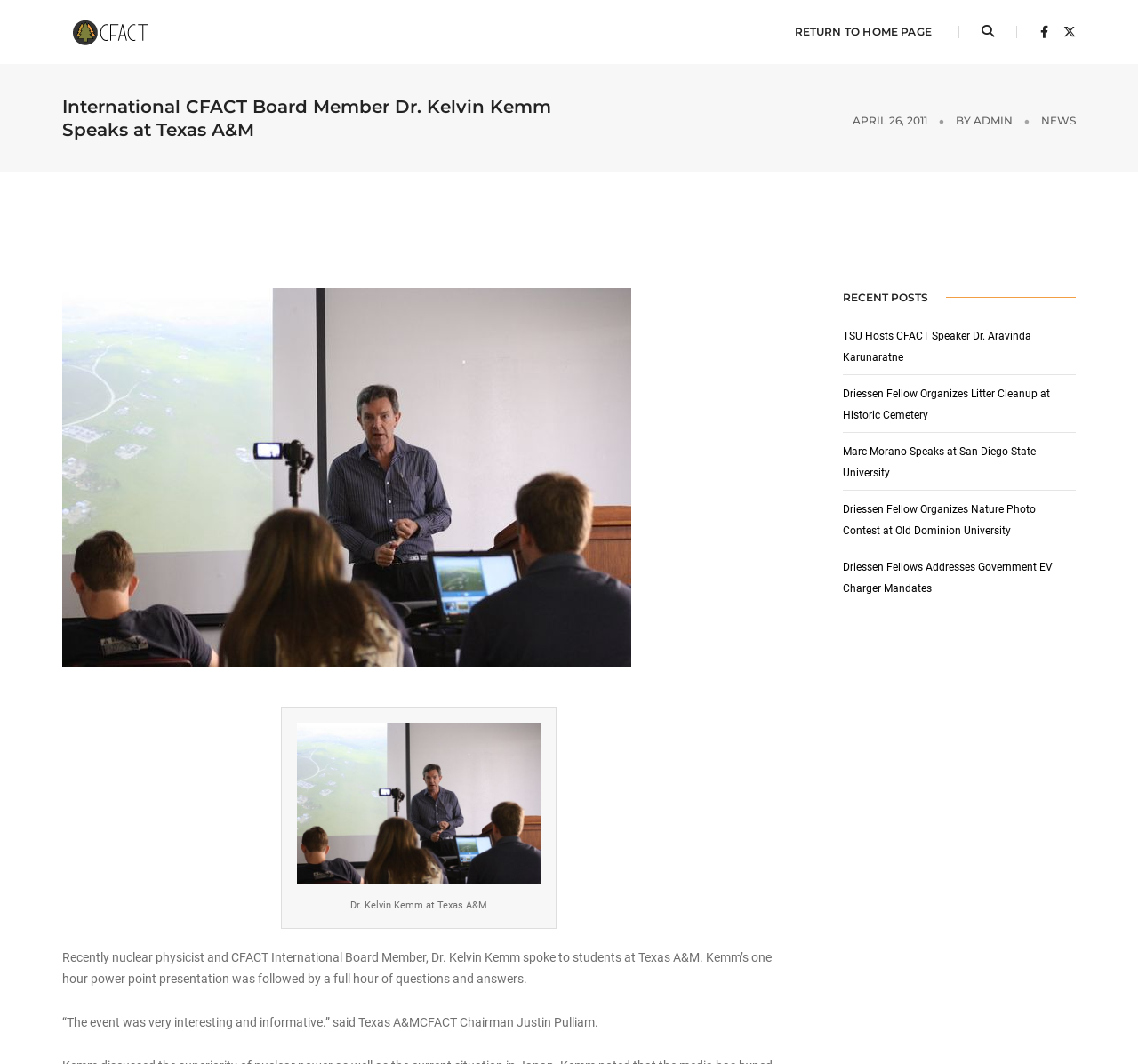Given the description "title="CFACT"", determine the bounding box of the corresponding UI element.

[0.055, 0.022, 0.152, 0.036]